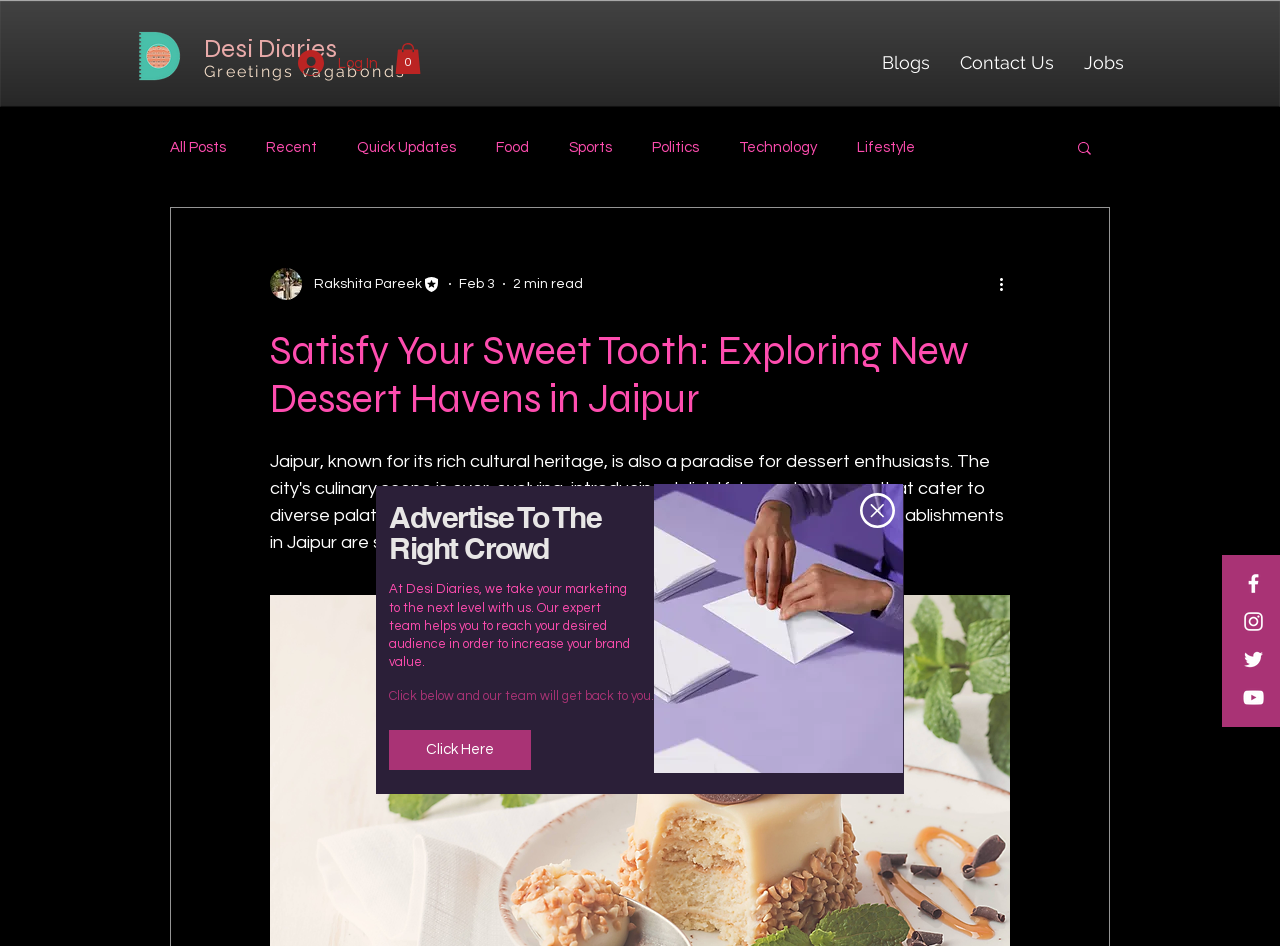What is the date of the latest article?
Carefully examine the image and provide a detailed answer to the question.

I found the date of the latest article by looking at the generic text 'Feb 3' which suggests that the article was published on February 3.